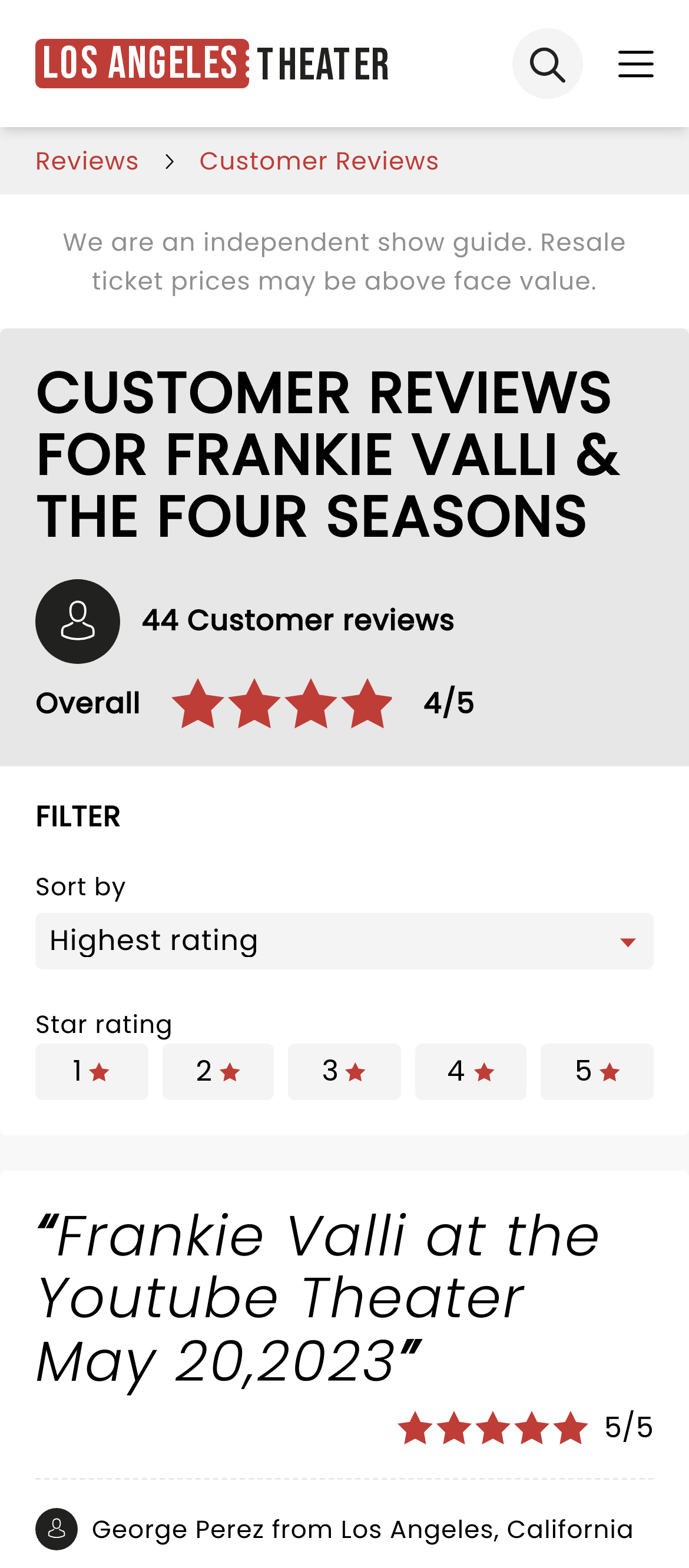Please specify the coordinates of the bounding box for the element that should be clicked to carry out this instruction: "Click on the '1' star rating button". The coordinates must be four float numbers between 0 and 1, formatted as [left, top, right, bottom].

[0.051, 0.666, 0.214, 0.702]